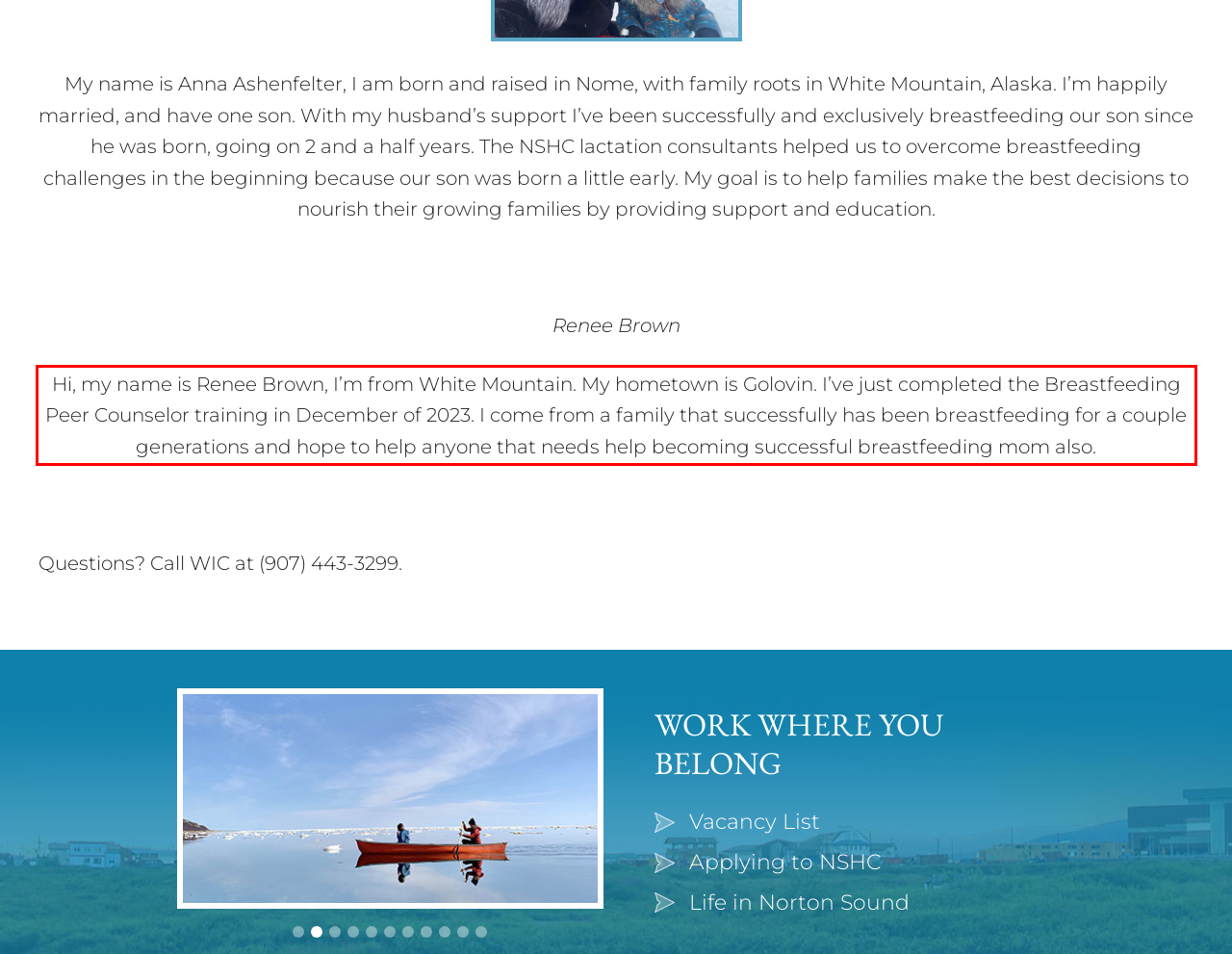Using the provided screenshot, read and generate the text content within the red-bordered area.

Hi, my name is Renee Brown, I’m from White Mountain. My hometown is Golovin. I’ve just completed the Breastfeeding Peer Counselor training in December of 2023. I come from a family that successfully has been breastfeeding for a couple generations and hope to help anyone that needs help becoming successful breastfeeding mom also.